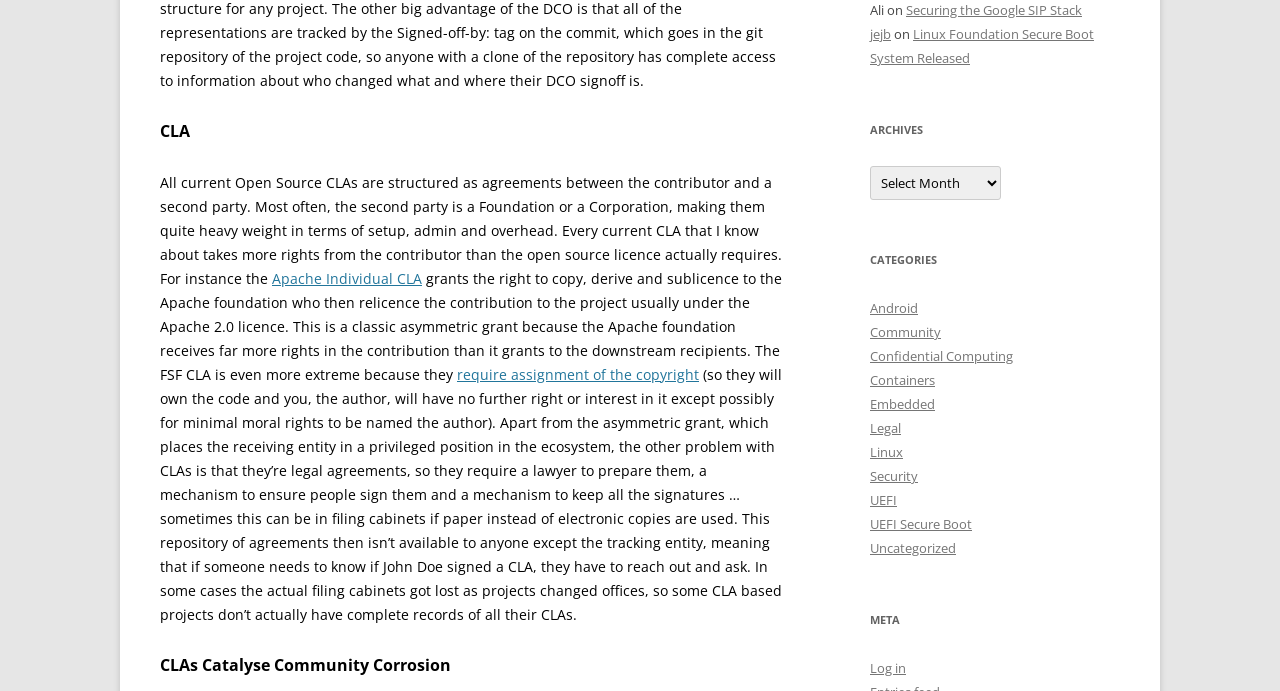What is the topic of the first heading?
Using the details from the image, give an elaborate explanation to answer the question.

The first heading is 'CLA' which is an abbreviation for Contributor License Agreement, a topic discussed in the webpage.